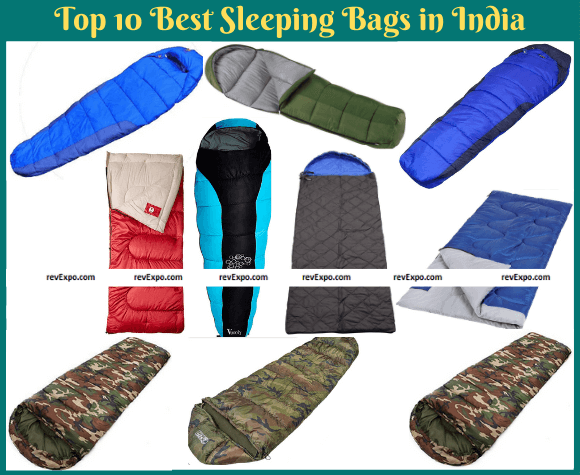What is the primary consideration for choosing a sleeping bag?
Using the information from the image, give a concise answer in one word or a short phrase.

Warmth and support